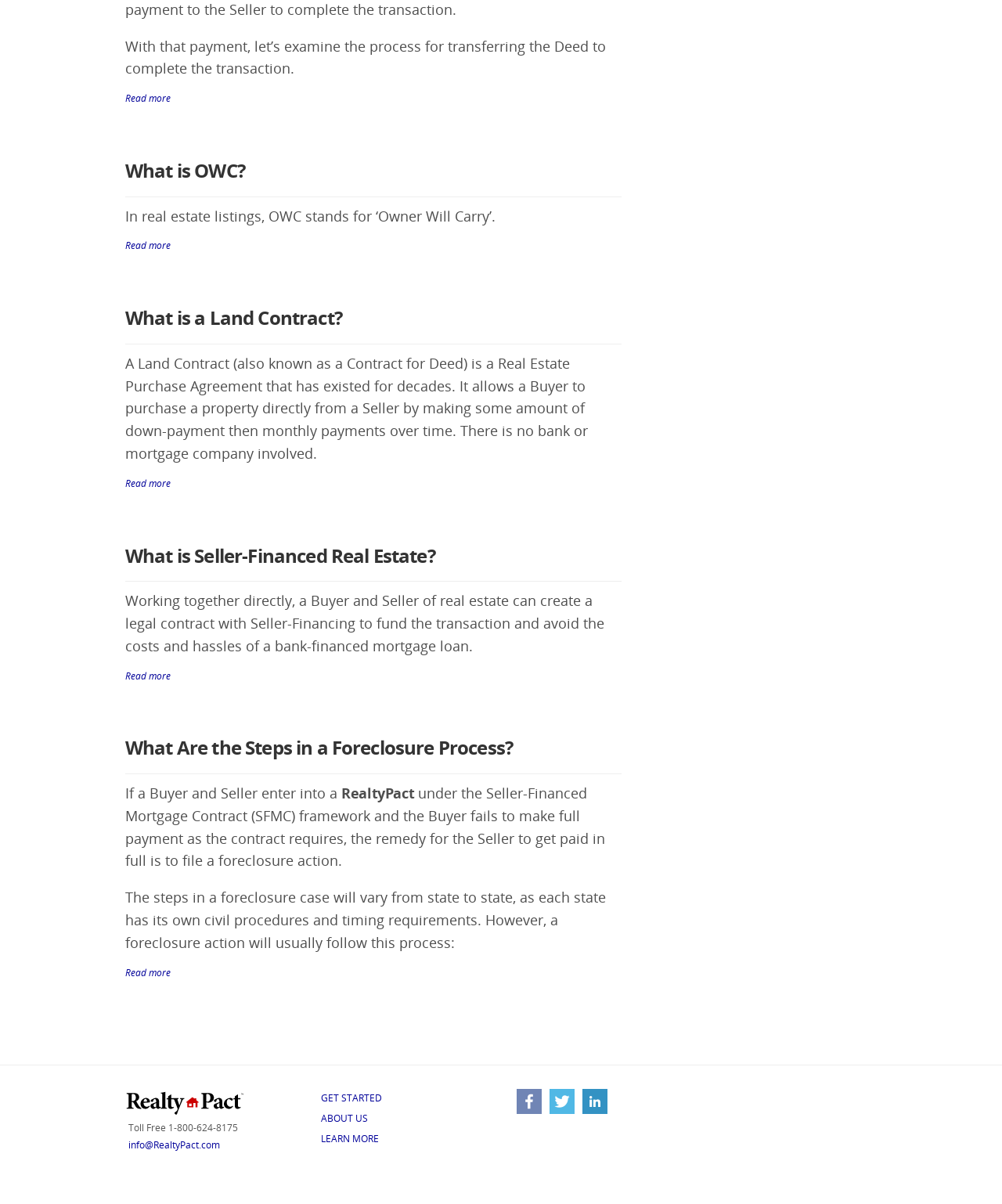Show the bounding box coordinates of the element that should be clicked to complete the task: "Read more about what is OWC".

[0.125, 0.131, 0.244, 0.152]